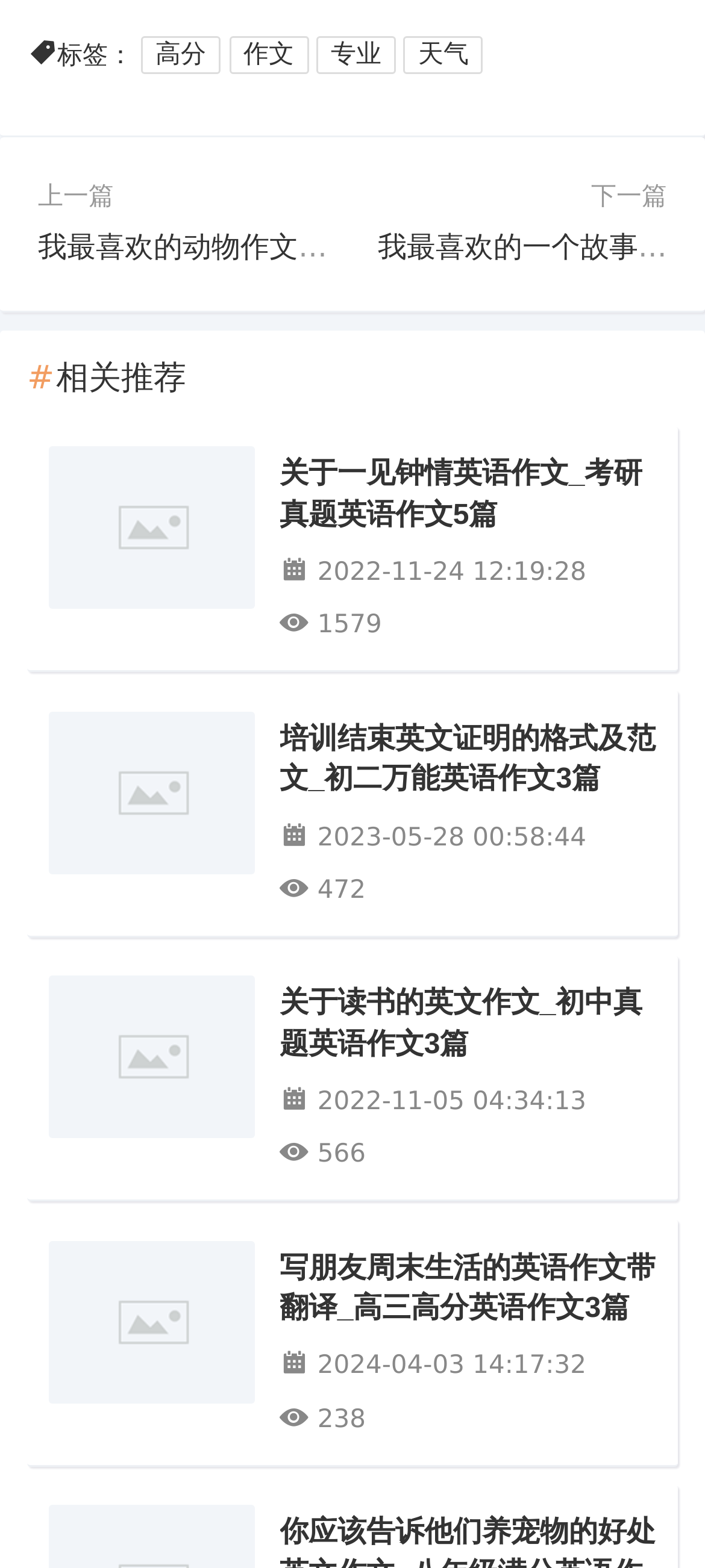Please respond to the question with a concise word or phrase:
When was the last article published?

2024-04-03 14:17:32